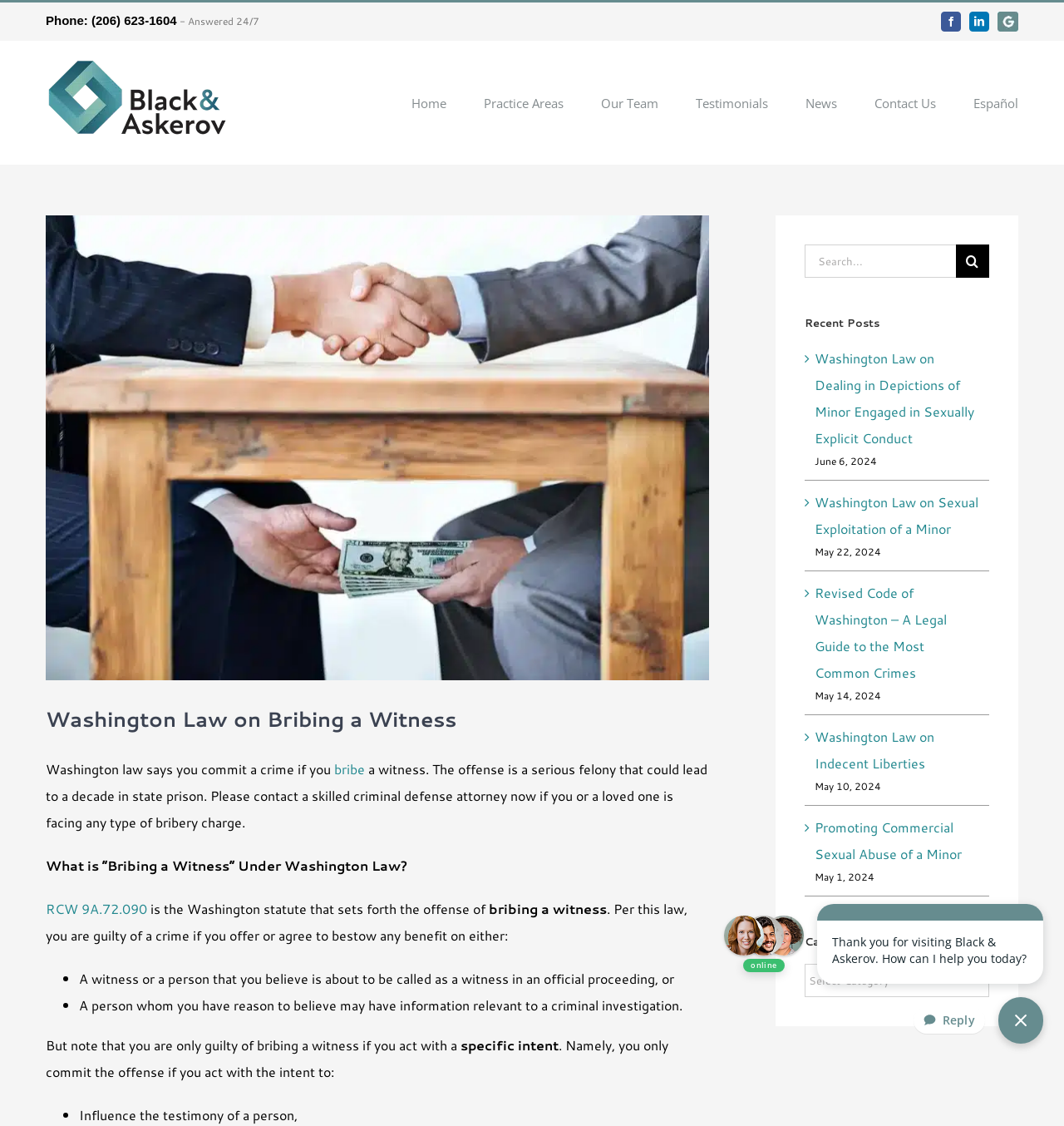What is the name of the law firm?
Using the details from the image, give an elaborate explanation to answer the question.

I found the name of the law firm by looking at the logo at the top left of the webpage, which says 'Black & Askerov, PLLC Logo'.